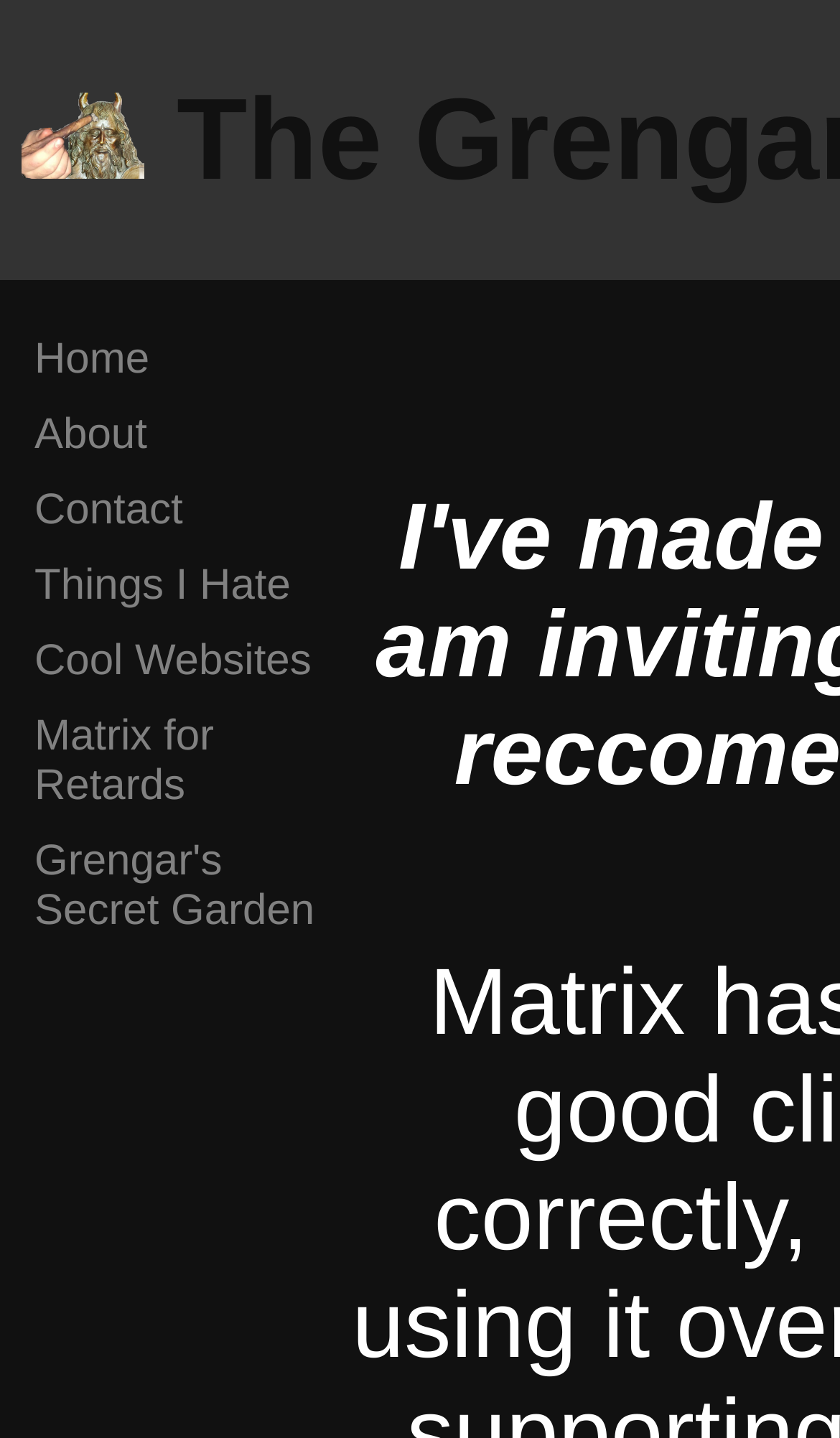Generate a thorough description of the webpage.

The webpage is titled "The Grengarnet" and features a header image at the top left corner. Below the header image, there is a navigation menu consisting of 6 links: "Home", "About", "Contact", "Things I Hate", "Cool Websites", and "Matrix for Retards" and "Grengar's Secret Garden", which are aligned horizontally and stacked vertically, taking up the left side of the page.